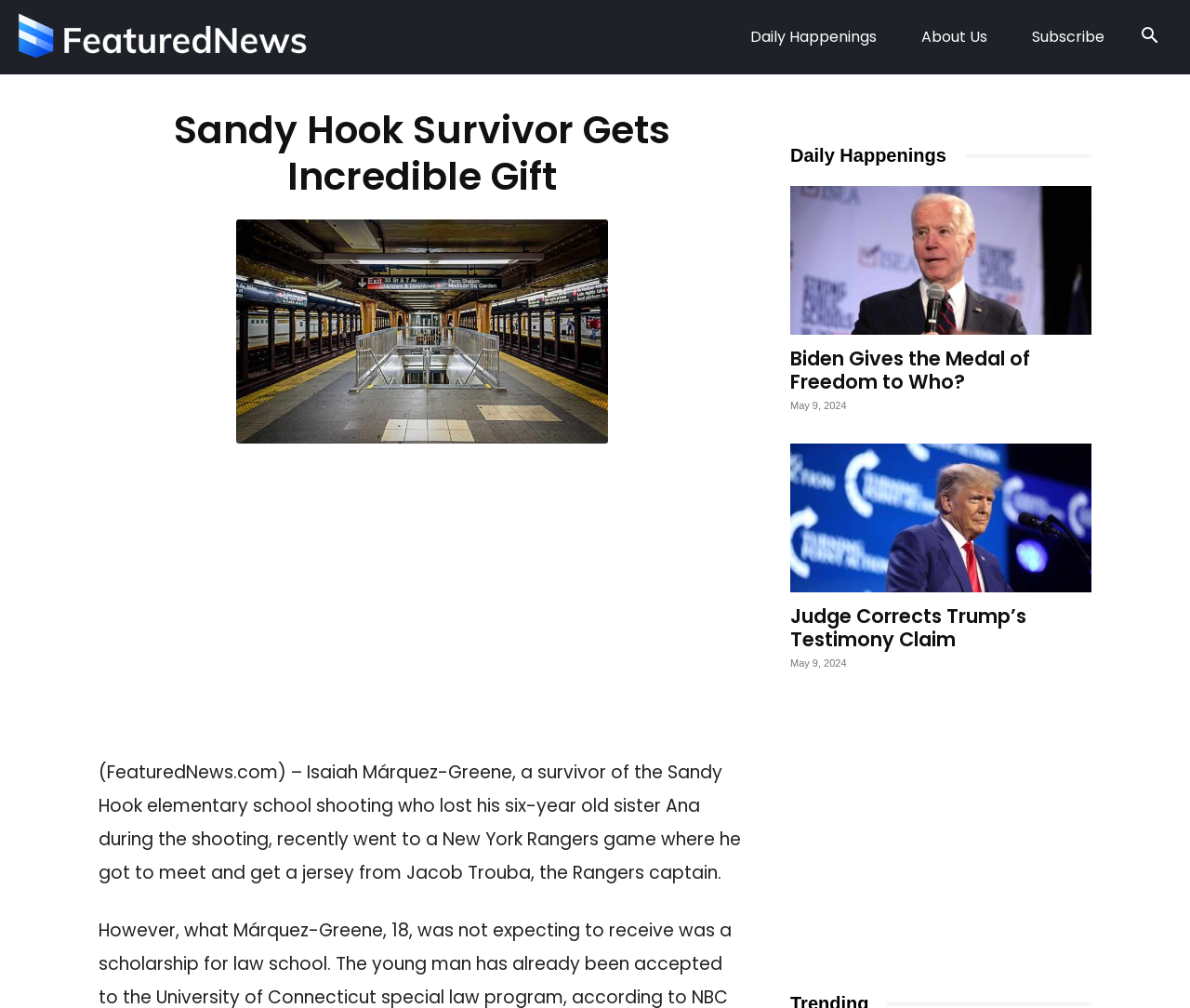What is the date of the article?
Please provide a detailed and comprehensive answer to the question.

The article mentions the date 'May 9, 2024' multiple times, indicating that it was published on this date.